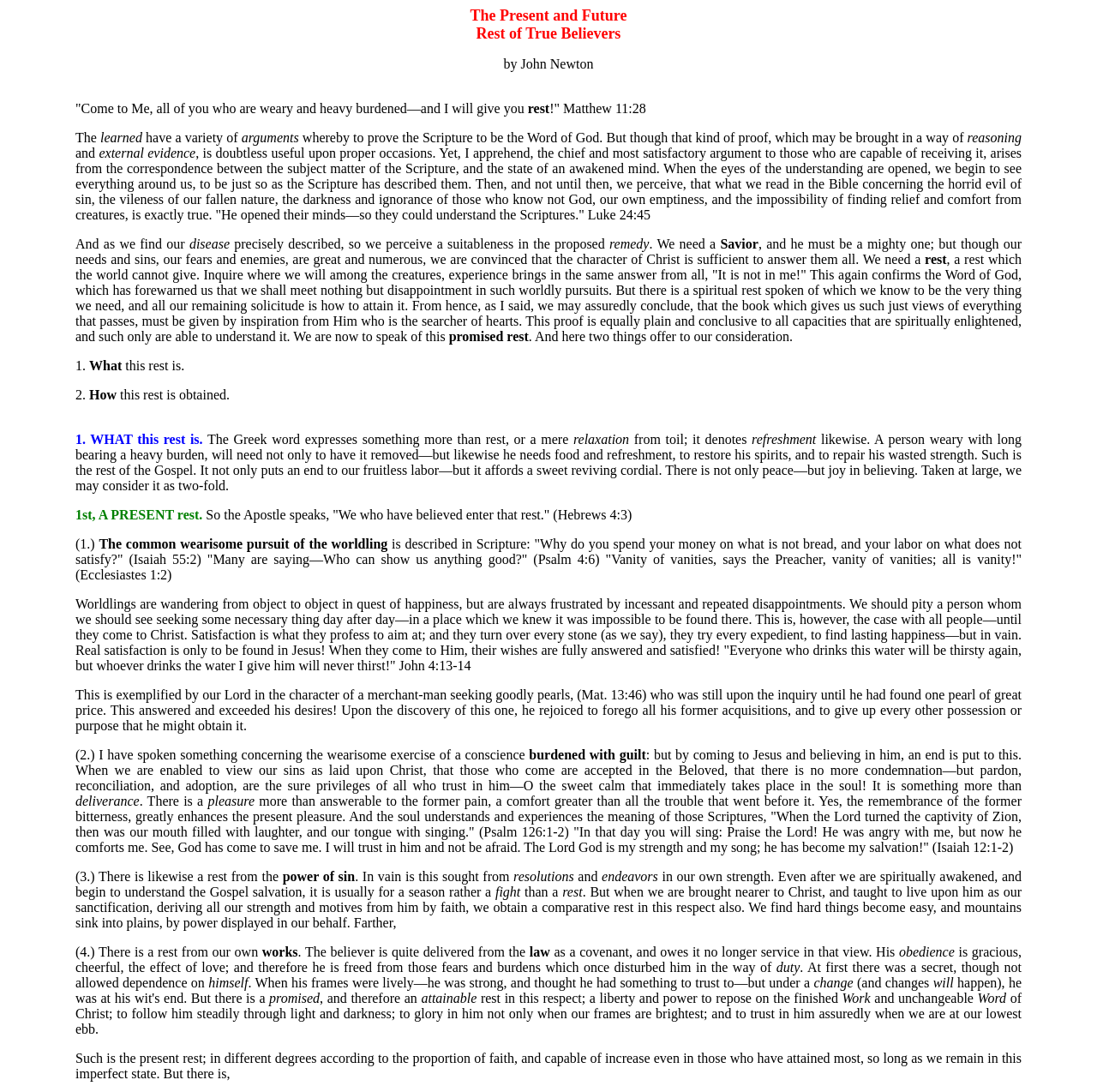Give a short answer to this question using one word or a phrase:
What is the Greek word mentioned in the text?

refreshment